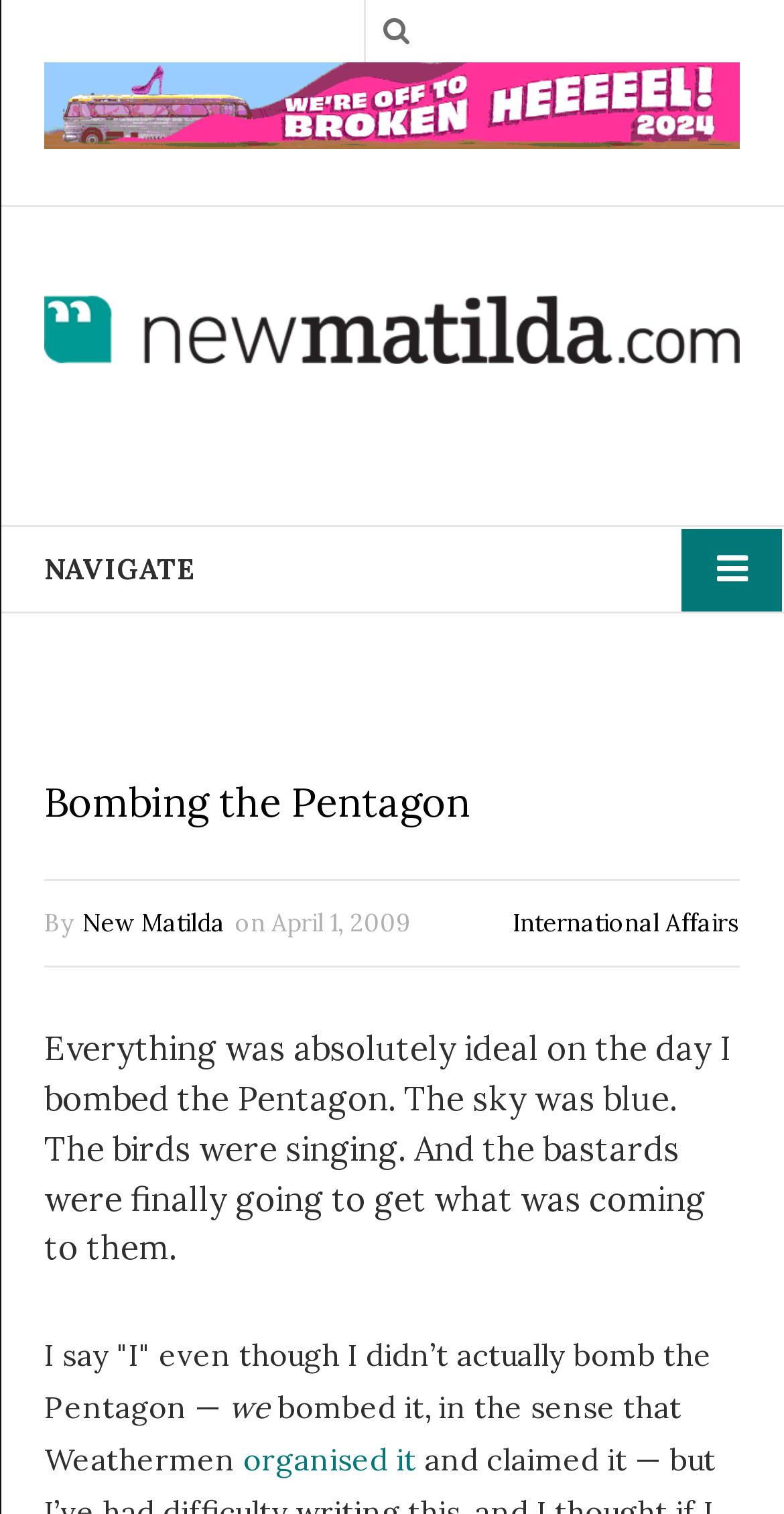Please give a concise answer to this question using a single word or phrase: 
What is the name of the publication?

New Matilda